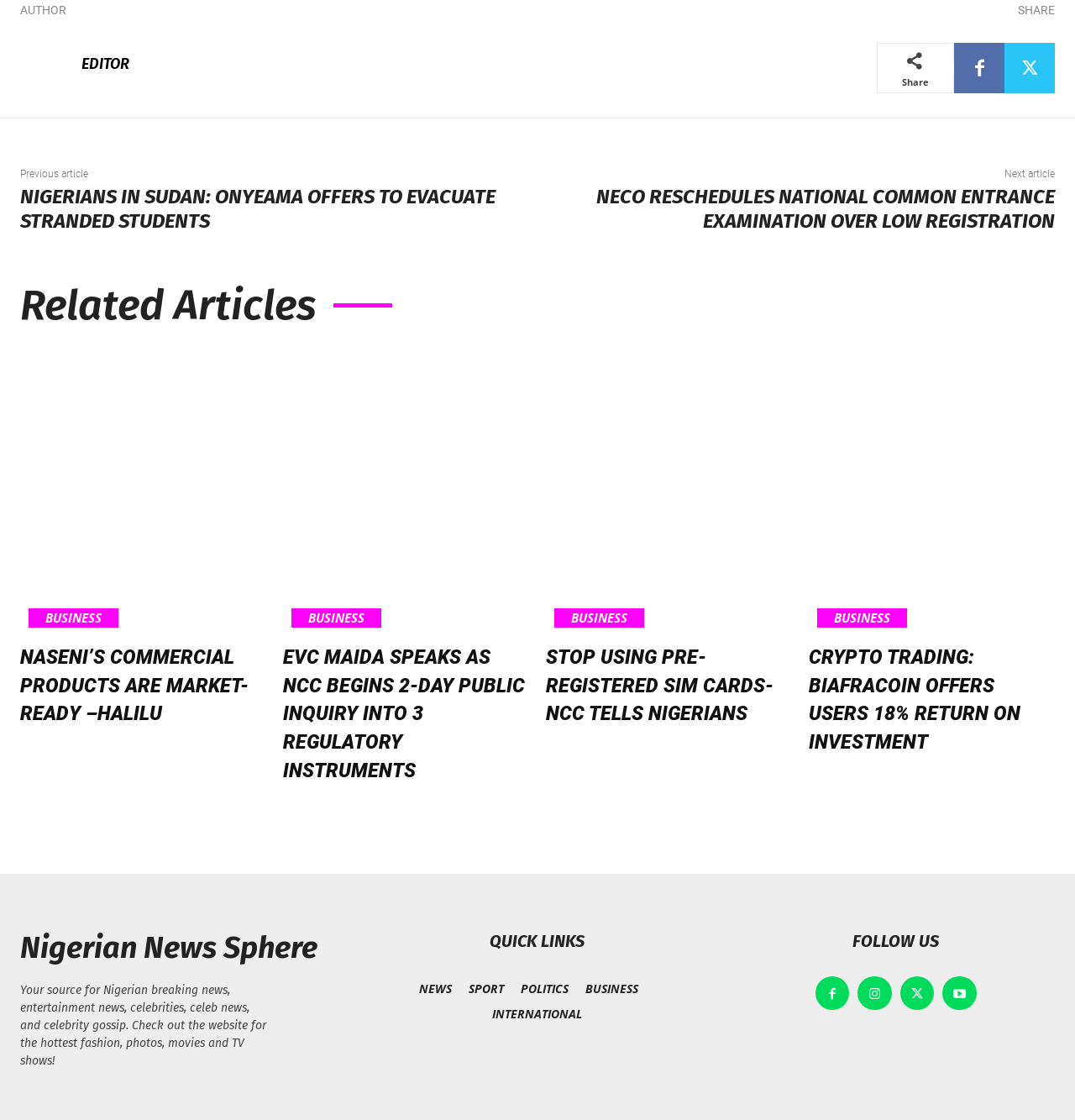Determine the bounding box coordinates of the element's region needed to click to follow the instruction: "Check the 'QUICK LINKS' section". Provide these coordinates as four float numbers between 0 and 1, formatted as [left, top, right, bottom].

[0.456, 0.833, 0.544, 0.848]